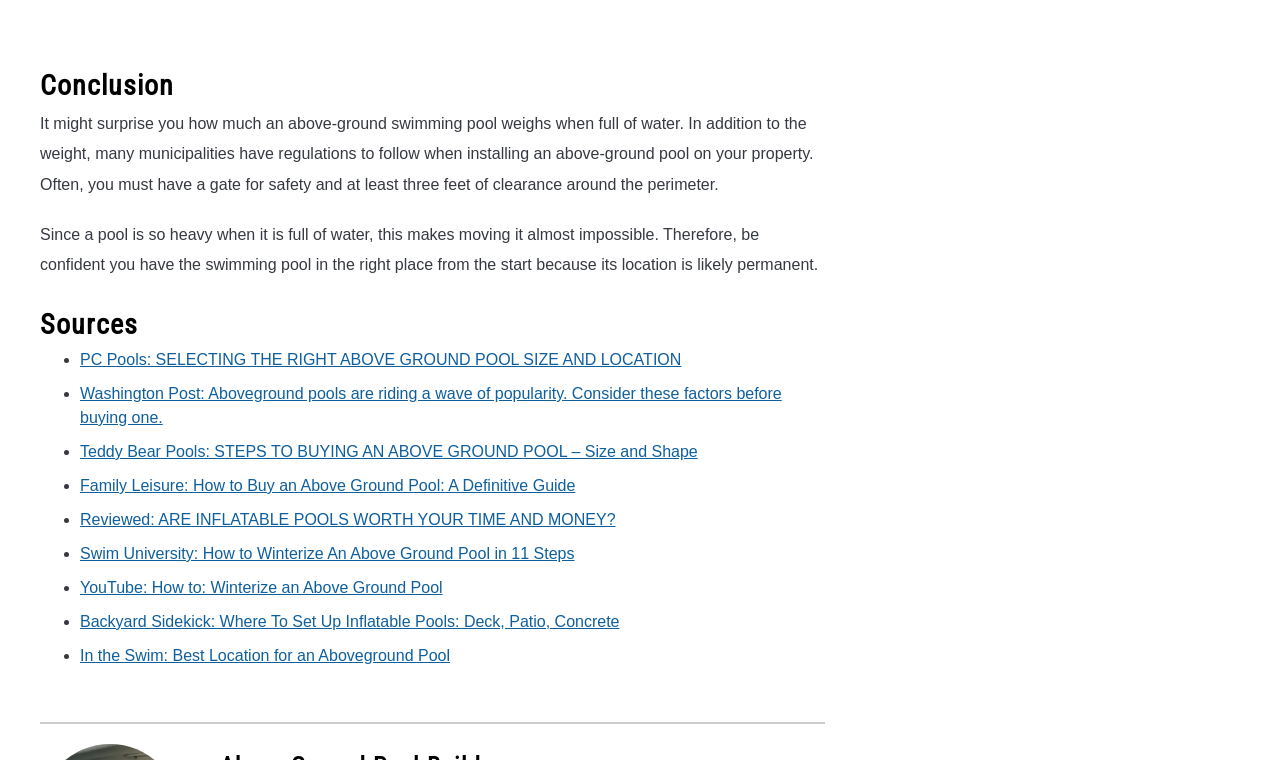Kindly determine the bounding box coordinates of the area that needs to be clicked to fulfill this instruction: "Check the review on whether inflatable pools are worth your time and money".

[0.062, 0.672, 0.481, 0.695]